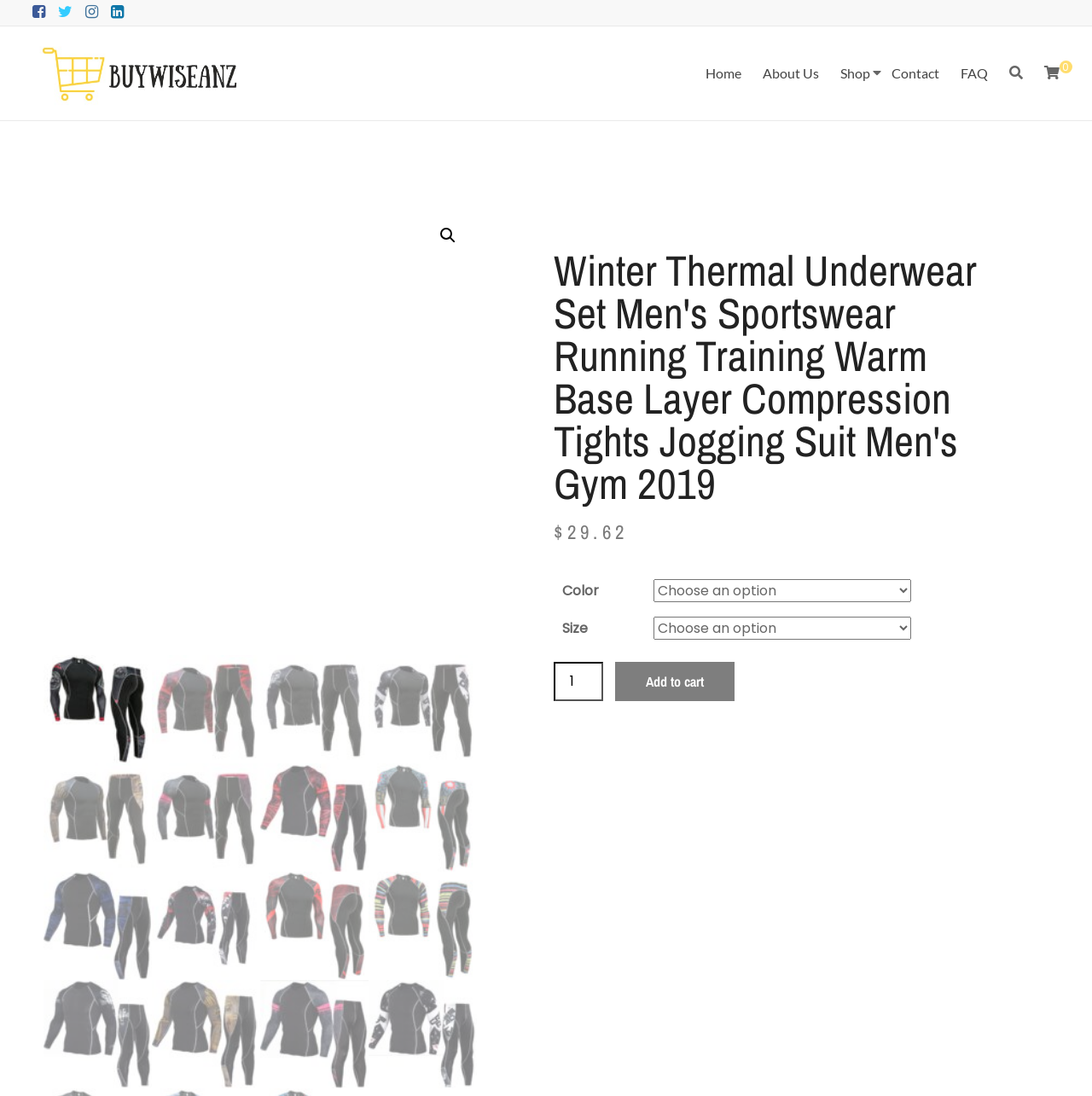Please predict the bounding box coordinates of the element's region where a click is necessary to complete the following instruction: "Select a color". The coordinates should be represented by four float numbers between 0 and 1, i.e., [left, top, right, bottom].

[0.598, 0.528, 0.835, 0.549]